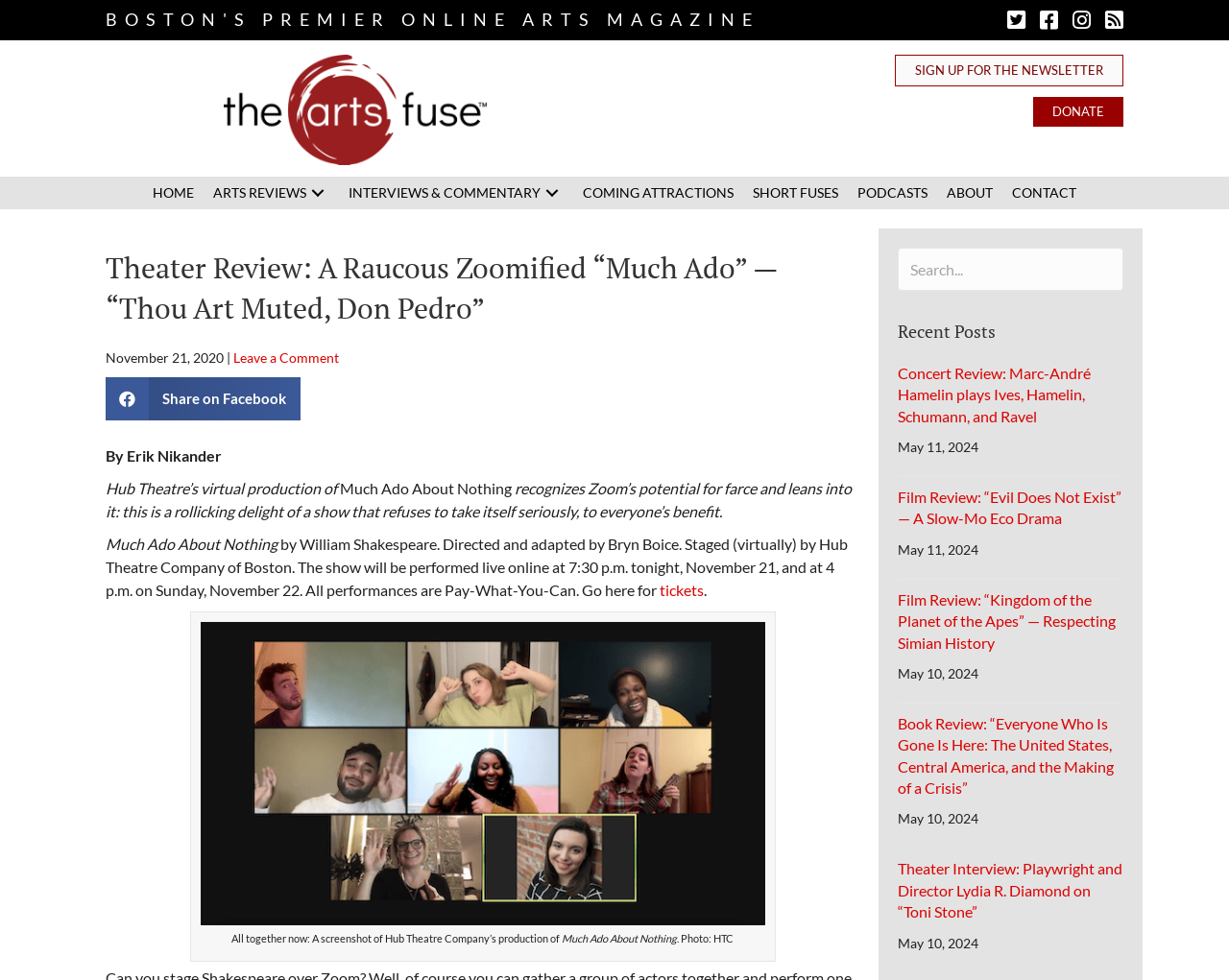Locate the bounding box coordinates of the area to click to fulfill this instruction: "Search for something". The bounding box should be presented as four float numbers between 0 and 1, in the order [left, top, right, bottom].

[0.73, 0.252, 0.914, 0.296]